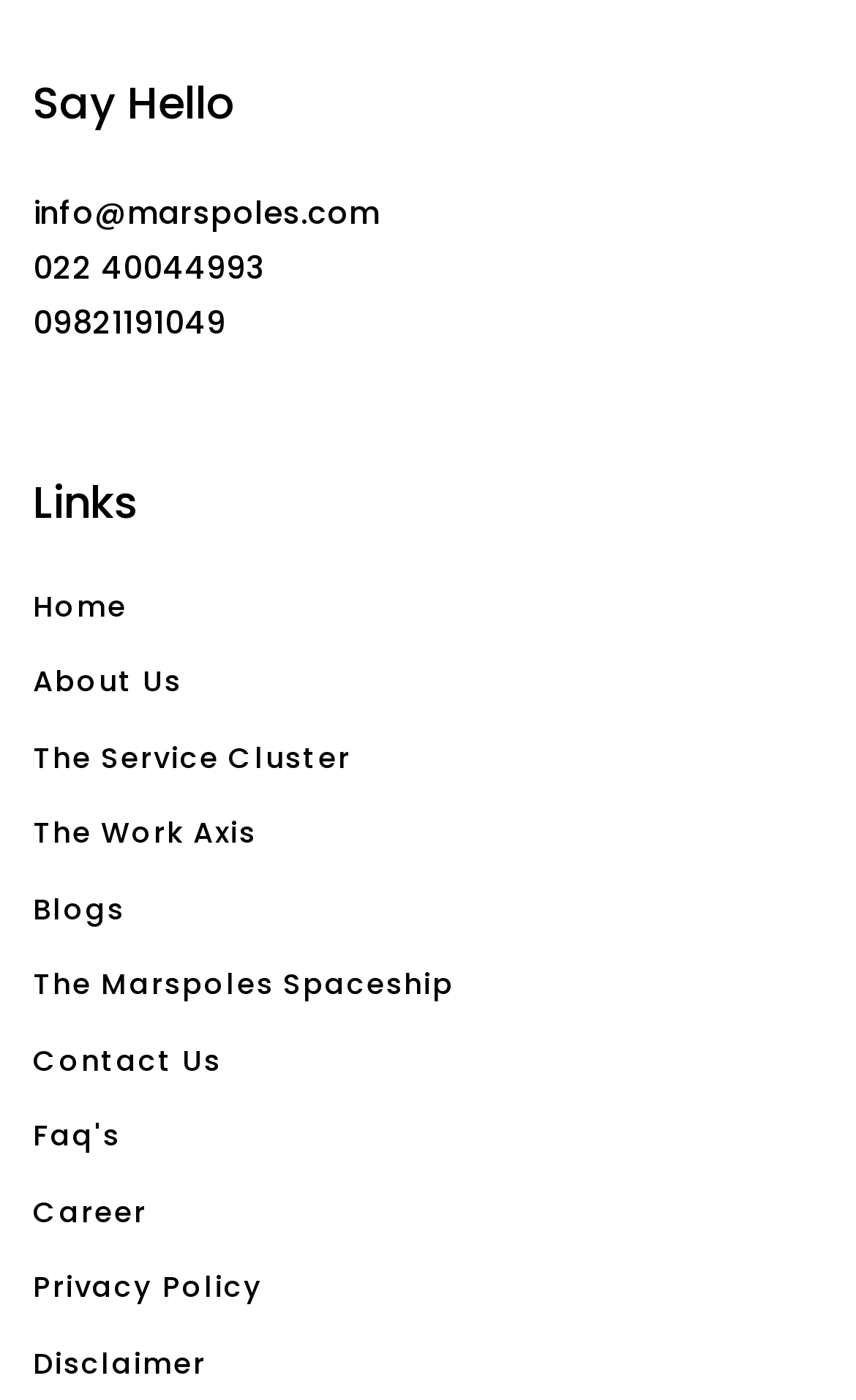Specify the bounding box coordinates (top-left x, top-left y, bottom-right x, bottom-right y) of the UI element in the screenshot that matches this description: info@marspoles.com

[0.038, 0.133, 0.444, 0.173]